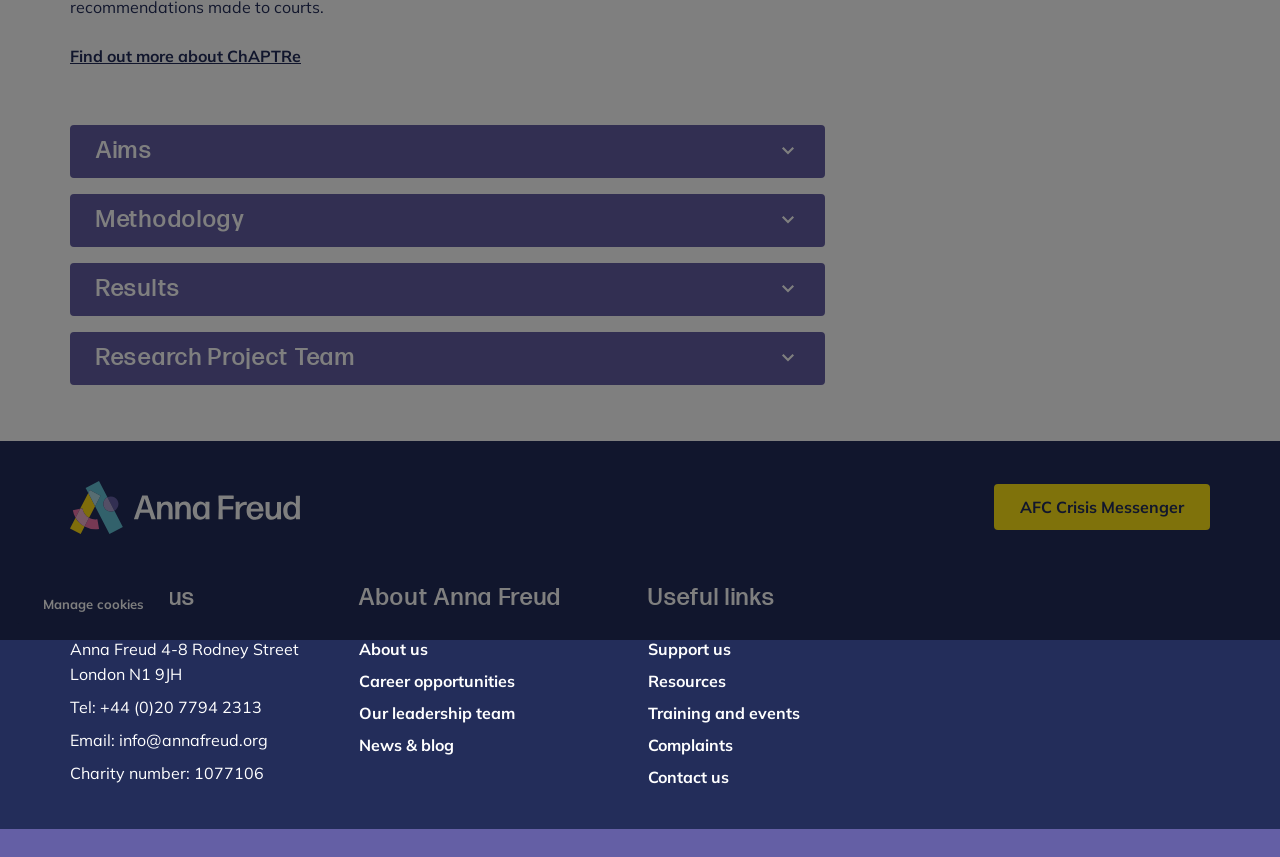Based on the element description Complaints, identify the bounding box coordinates for the UI element. The coordinates should be in the format (top-left x, top-left y, bottom-right x, bottom-right y) and within the 0 to 1 range.

[0.506, 0.857, 0.573, 0.881]